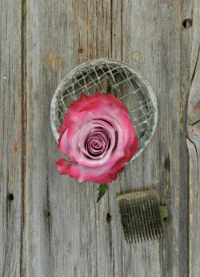Please answer the following question using a single word or phrase: What is the material of the background surface?

Wood